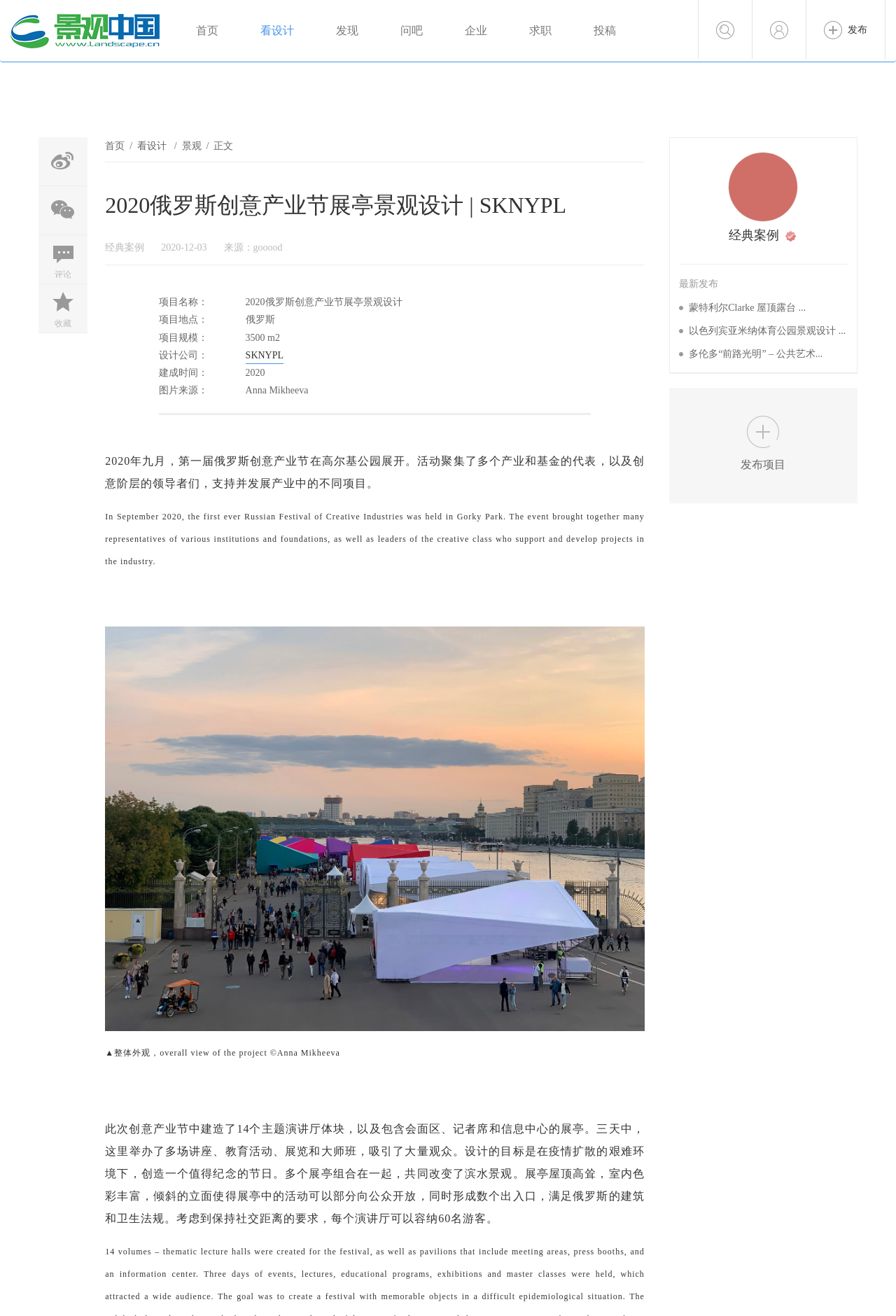Use the information in the screenshot to answer the question comprehensively: What is the purpose of the festival?

I found the answer by looking at the static text element with the text '2020年九月，第一届俄罗斯创意产业节在高尔基公园展开。活动聚集了多个产业和基金的代表，以及创意阶层的领导者们，支持并发展产业中的不同项目。' which describes the purpose of the festival.